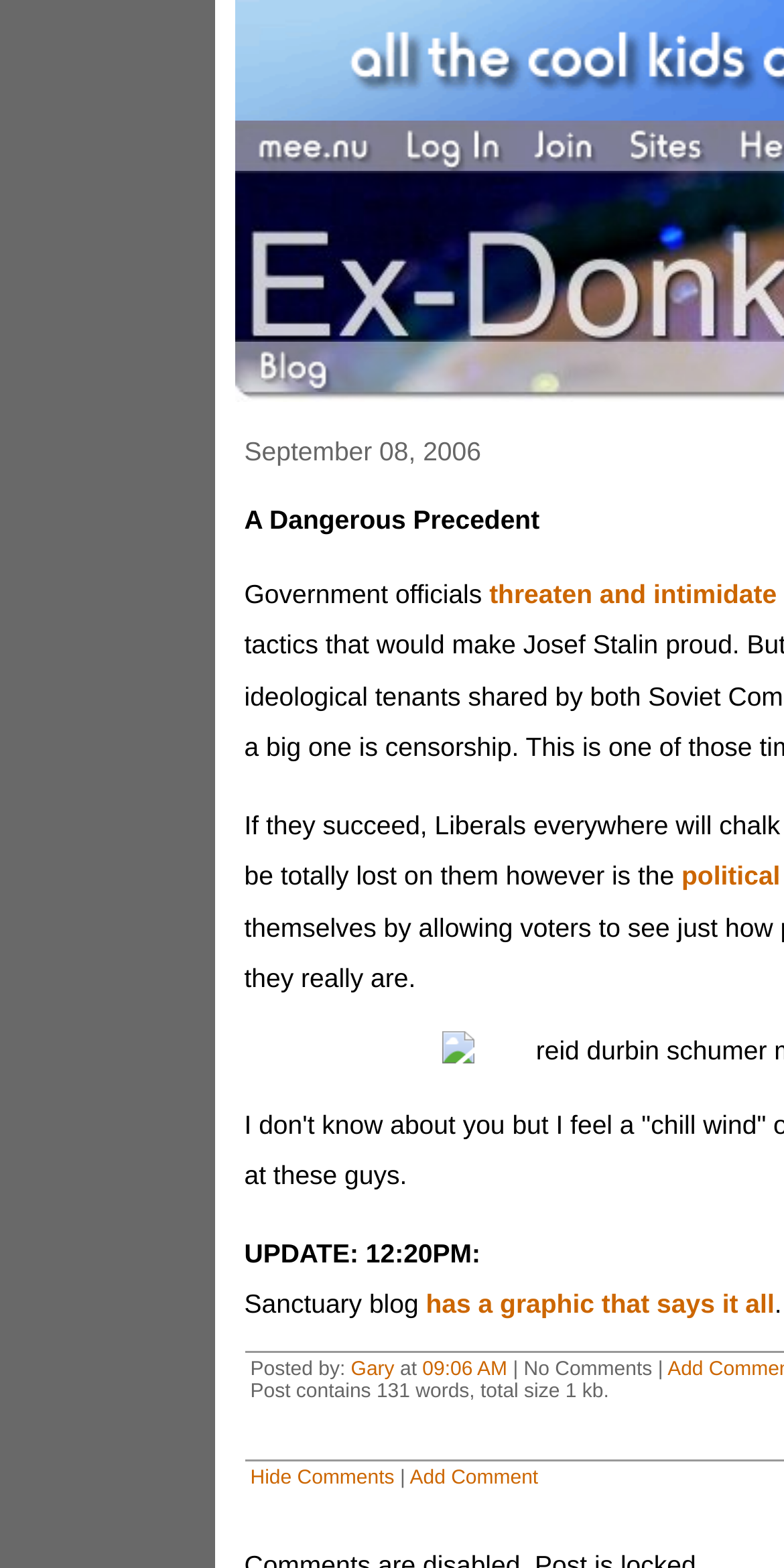What is the name of the blog?
Based on the image, answer the question in a detailed manner.

I found the answer by looking at the StaticText element with the text 'Sanctuary blog' at coordinates [0.312, 0.733, 0.543, 0.752]. This text is likely the name of the blog.